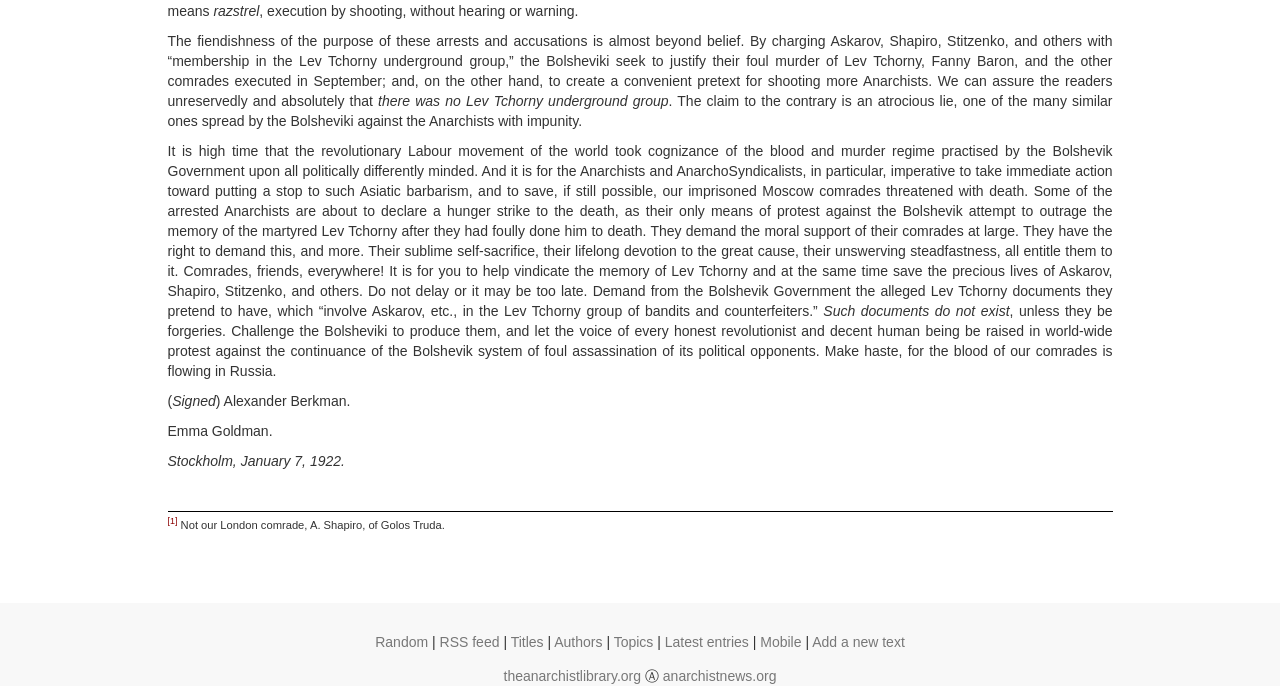What is the name of the underground group mentioned in the text?
Based on the screenshot, answer the question with a single word or phrase.

Lev Tchorny